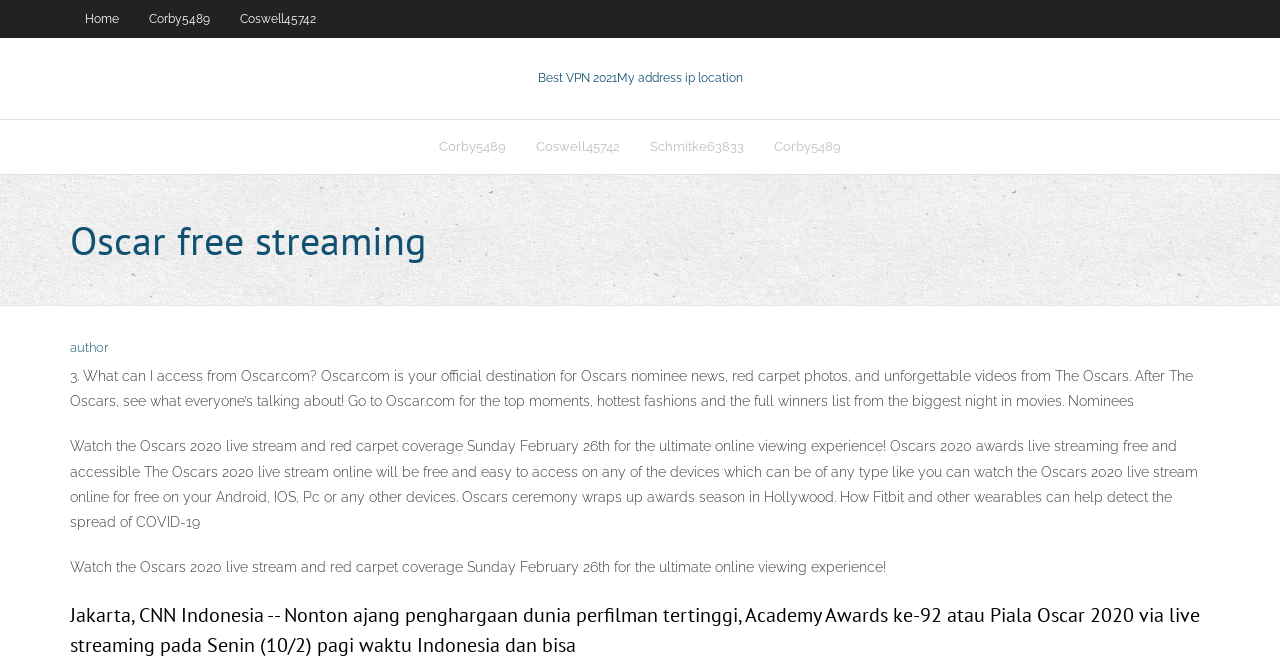Identify and extract the heading text of the webpage.

Oscar free streaming